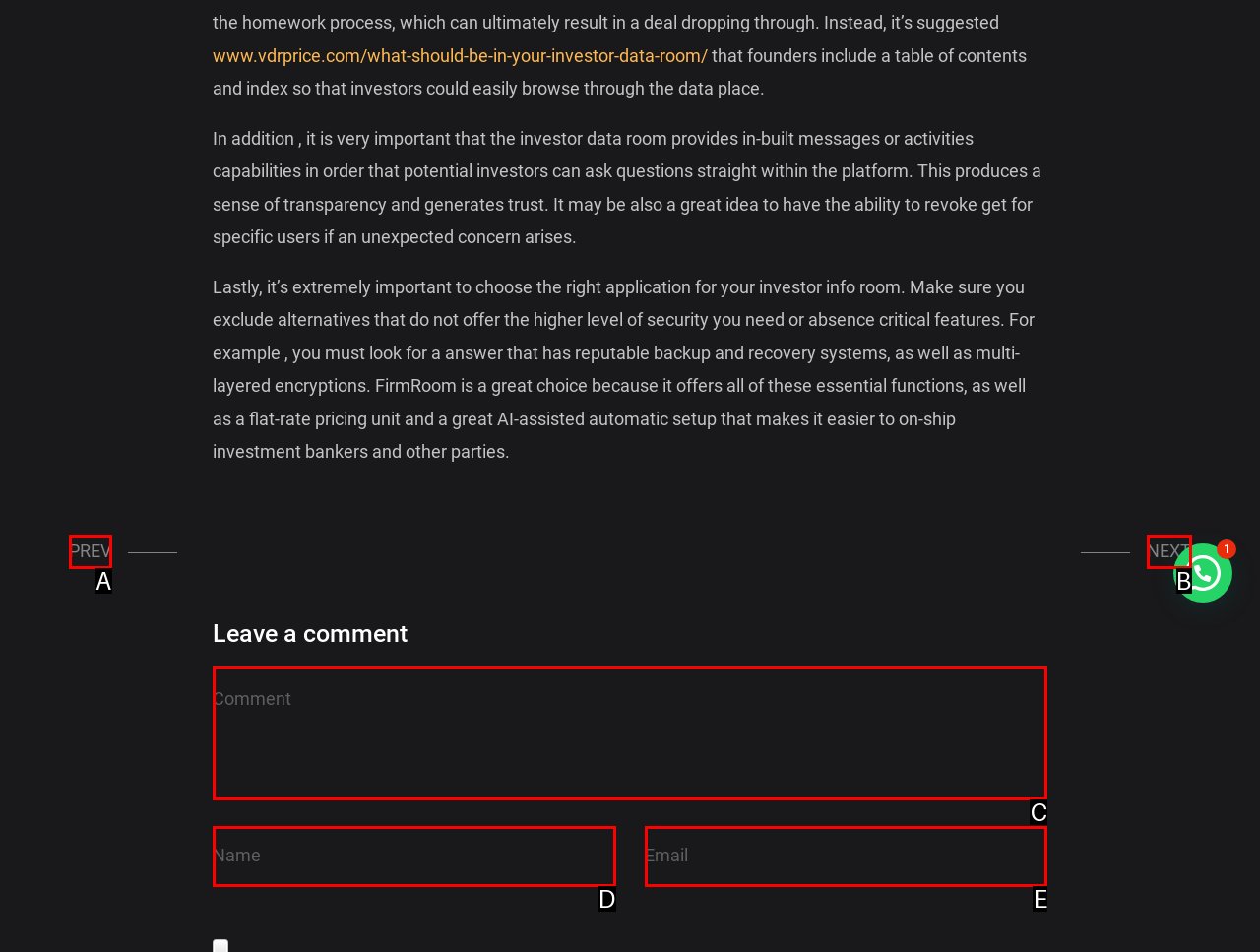Determine which HTML element matches the given description: name="author" placeholder="Name". Provide the corresponding option's letter directly.

D